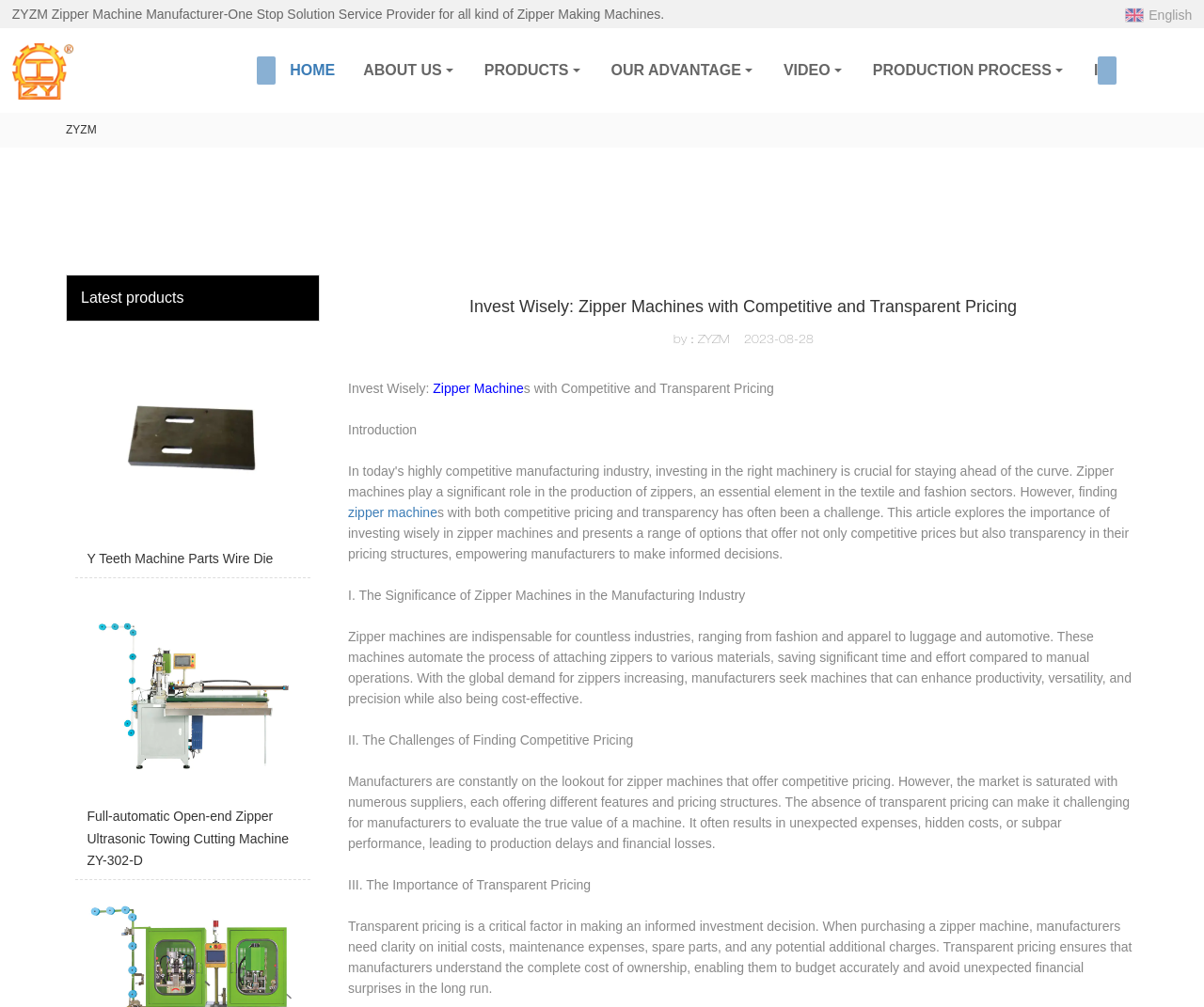Generate the main heading text from the webpage.

Invest Wisely: Zipper Machines with Competitive and Transparent Pricing